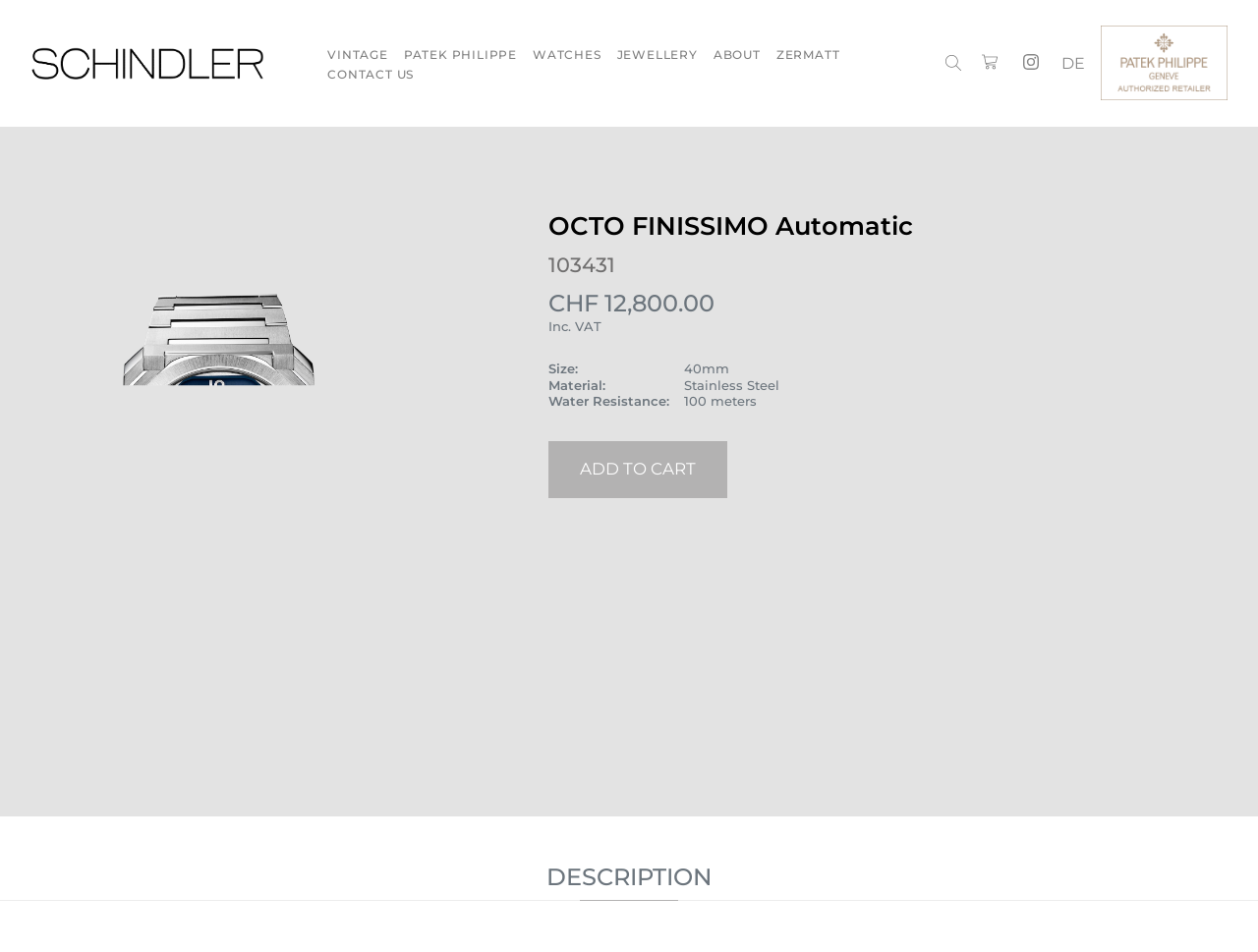Extract the main title from the webpage and generate its text.

OCTO FINISSIMO Automatic